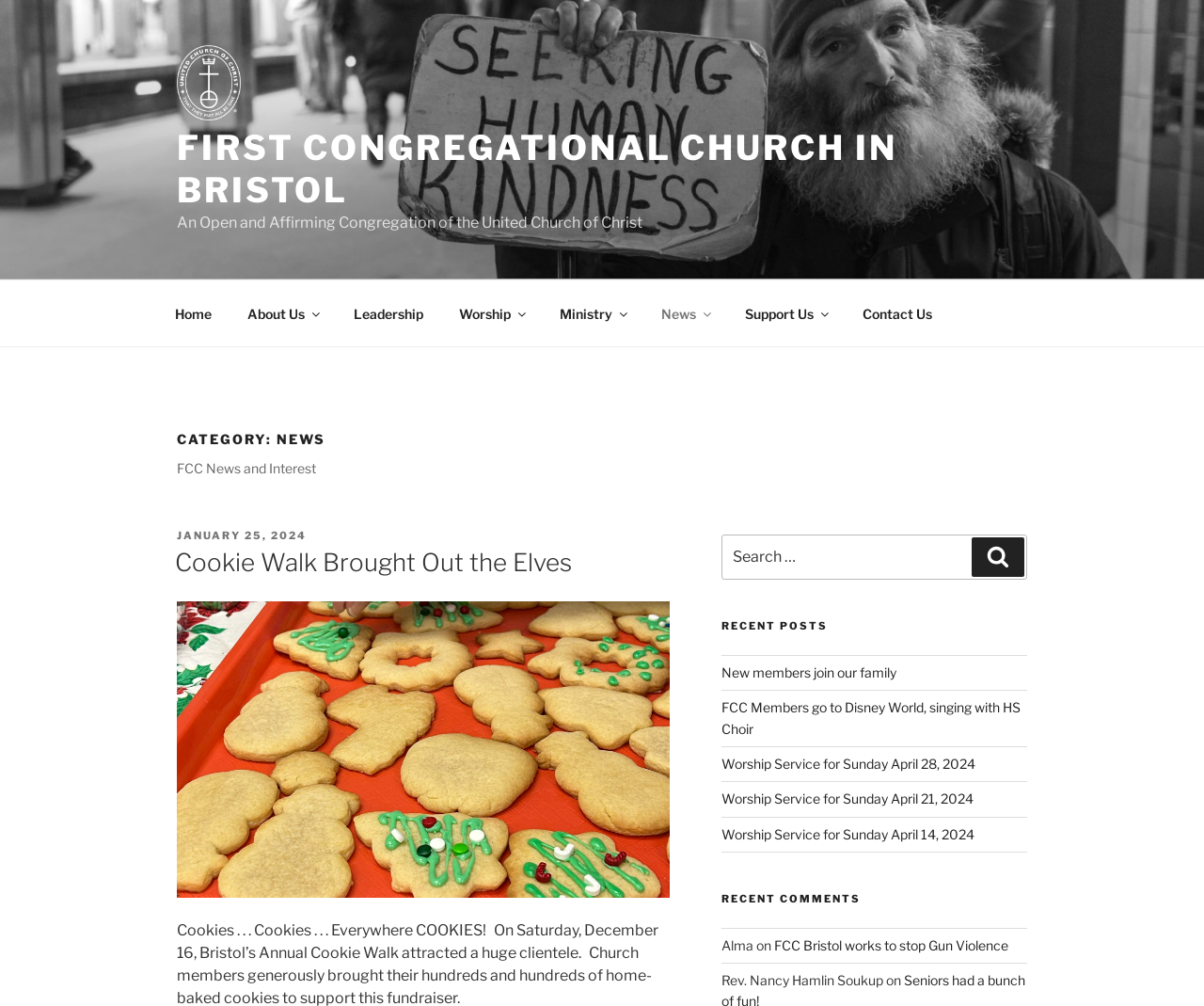Please identify the bounding box coordinates of the element's region that should be clicked to execute the following instruction: "View the 'New members join our family' recent post". The bounding box coordinates must be four float numbers between 0 and 1, i.e., [left, top, right, bottom].

[0.599, 0.66, 0.744, 0.676]